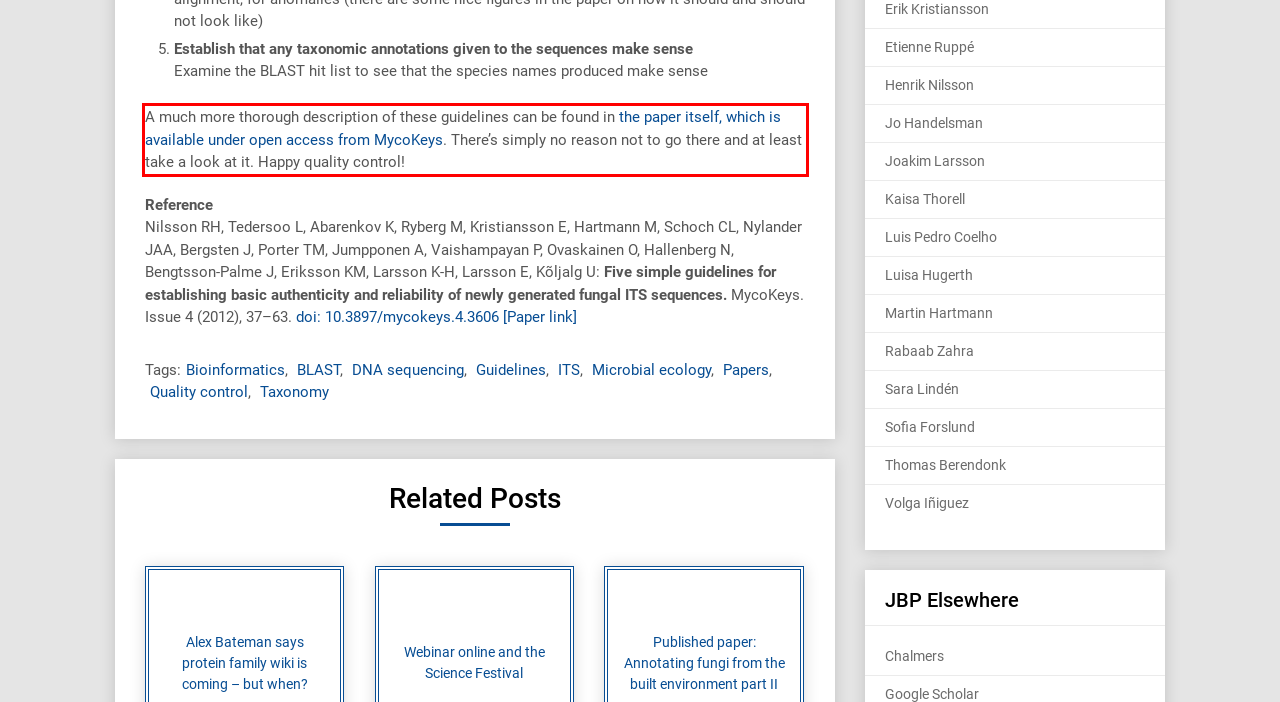Observe the screenshot of the webpage that includes a red rectangle bounding box. Conduct OCR on the content inside this red bounding box and generate the text.

A much more thorough description of these guidelines can be found in the paper itself, which is available under open access from MycoKeys. There’s simply no reason not to go there and at least take a look at it. Happy quality control!